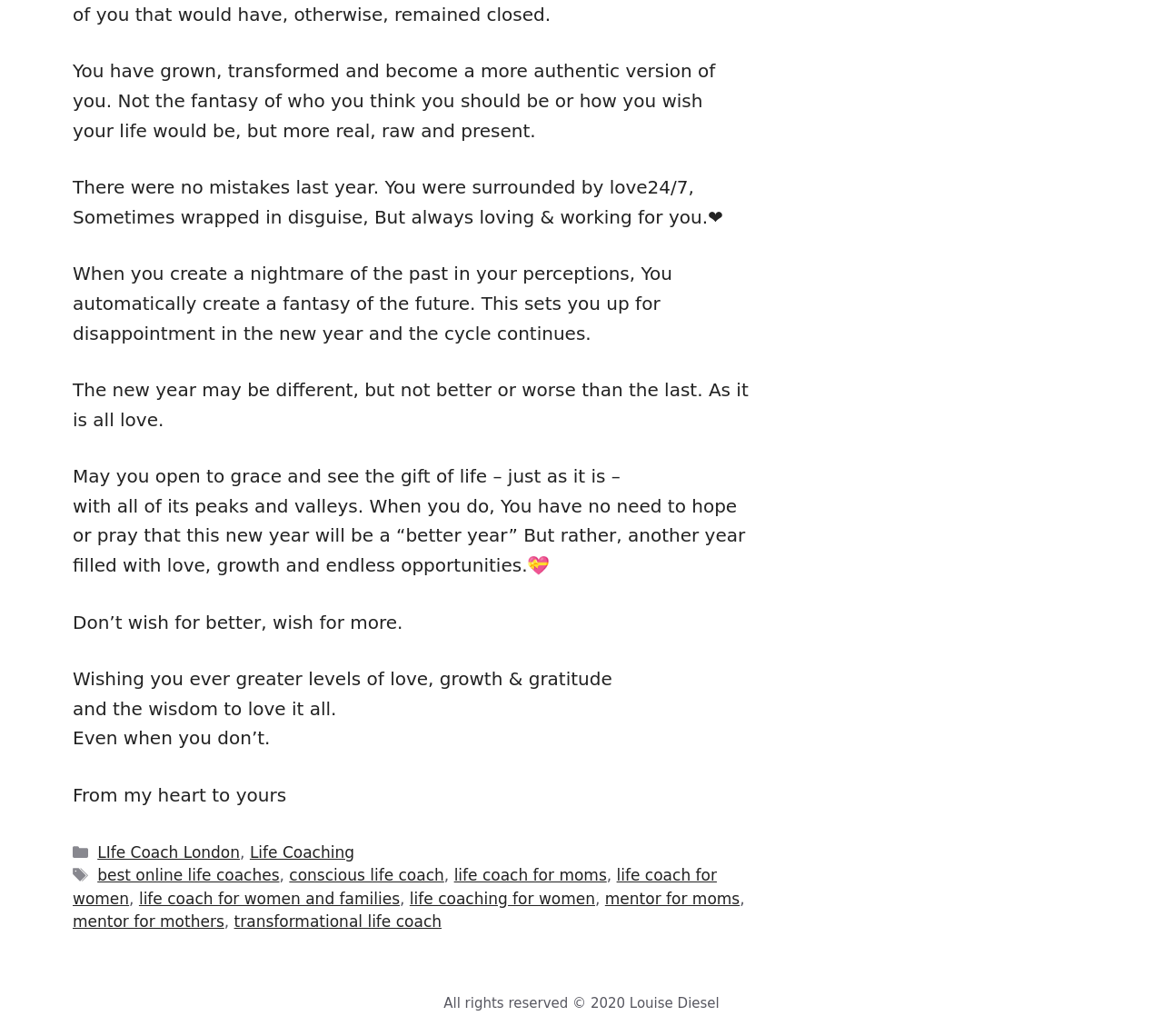Can you find the bounding box coordinates for the element to click on to achieve the instruction: "Click on 'Life Coaching'"?

[0.215, 0.814, 0.305, 0.831]